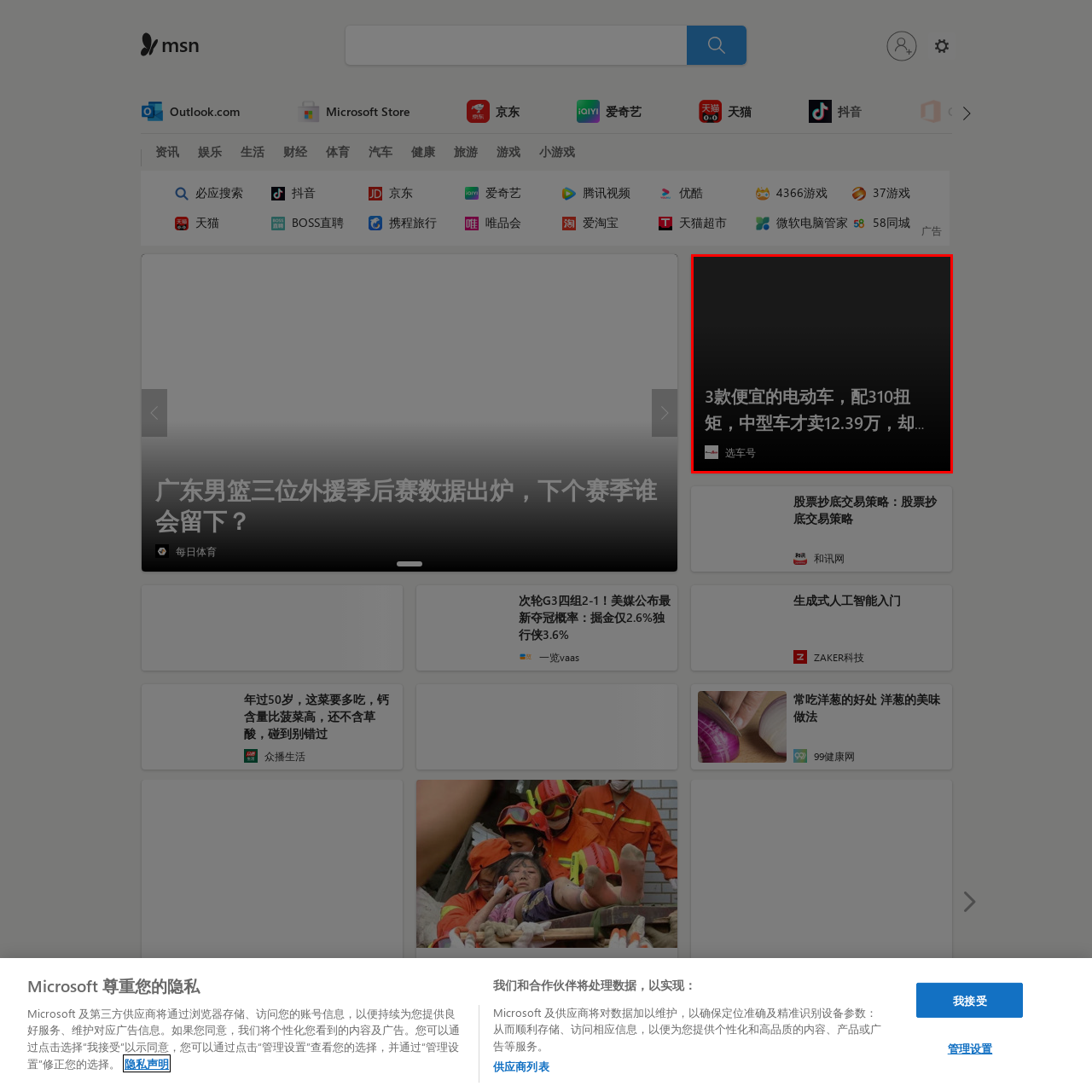Describe meticulously the scene encapsulated by the red boundary in the image.

The image features a promotional graphic related to electric vehicles, highlighting three models that are noted for their affordability. The text within the image mentions the availability of these vehicles featuring a 310 km driving range, and it indicates that they are priced competitively, with one model noted as selling for just 123,900 yuan. The design of the image appears to focus on attracting interest in budget-friendly electric cars, possibly aimed at consumers looking for economical transportation solutions. The bottom left corner includes a logo or icon that may pertain to the vehicle selection service or website providing this information.